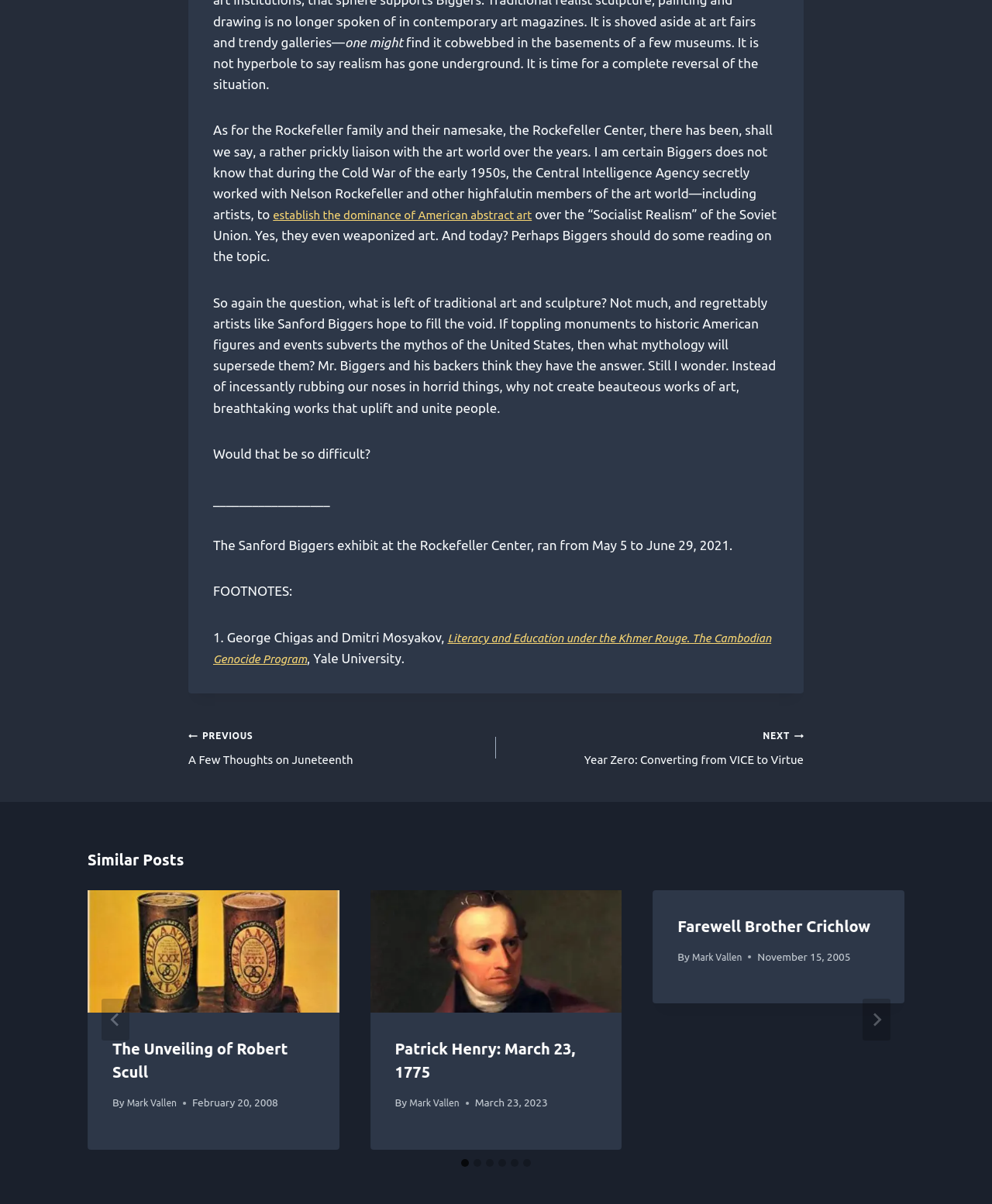Please provide the bounding box coordinates in the format (top-left x, top-left y, bottom-right x, bottom-right y). Remember, all values are floating point numbers between 0 and 1. What is the bounding box coordinate of the region described as: Farewell Brother Crichlow

[0.683, 0.802, 0.877, 0.816]